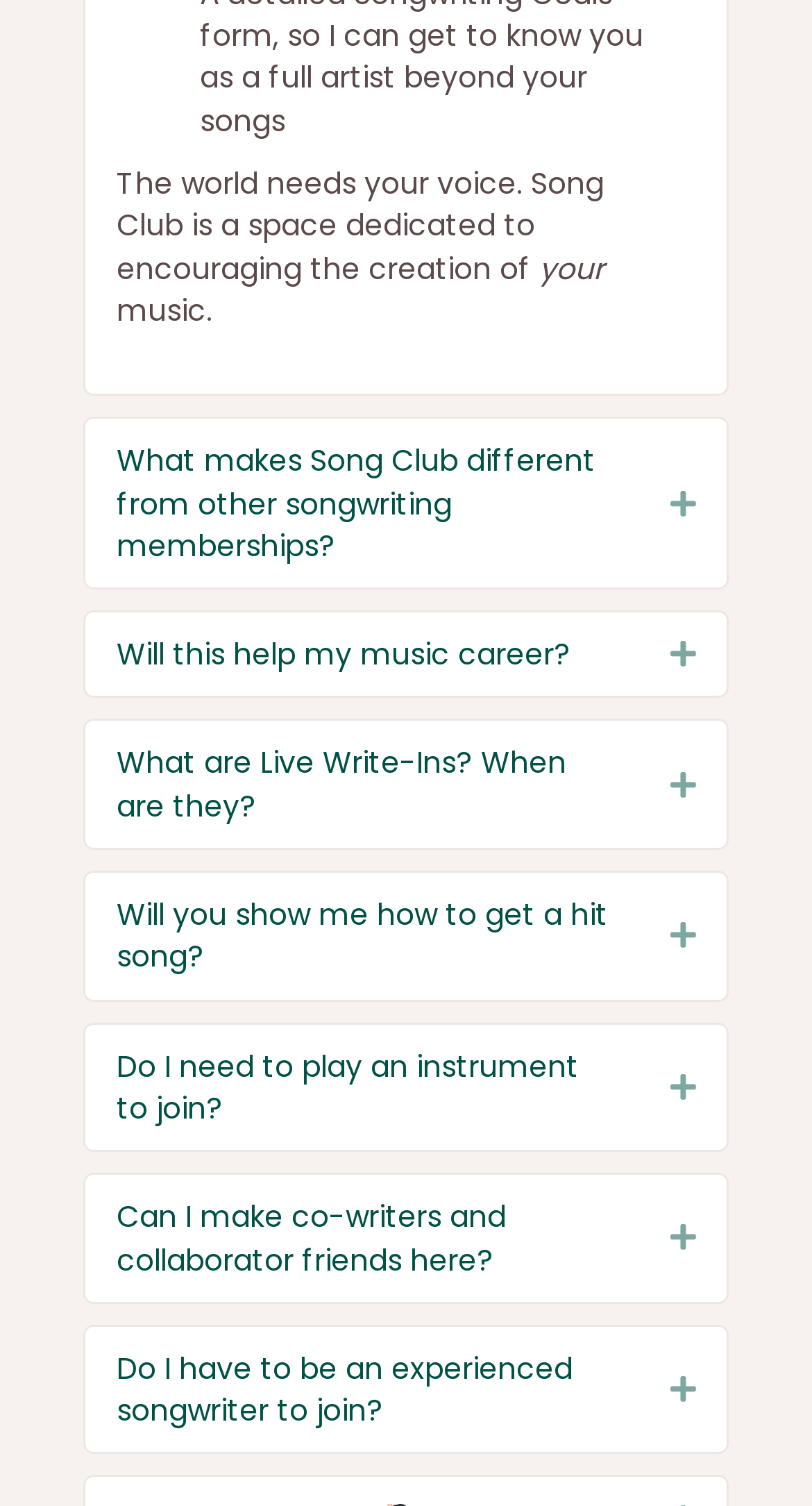Respond to the question below with a single word or phrase:
How many tabs are there on the webpage?

7